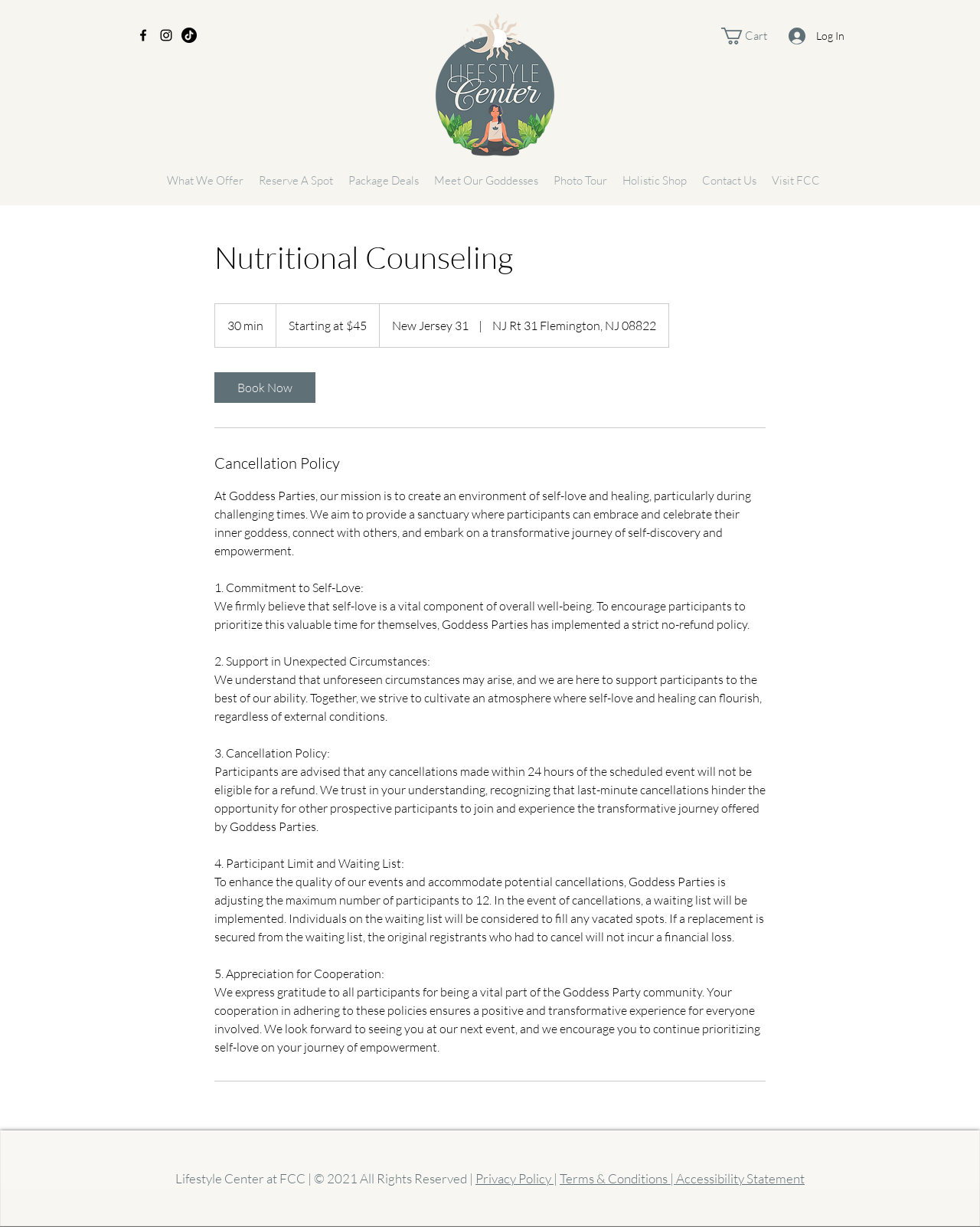Provide a one-word or one-phrase answer to the question:
What is the cancellation policy for Goddess Parties?

No refund within 24 hours